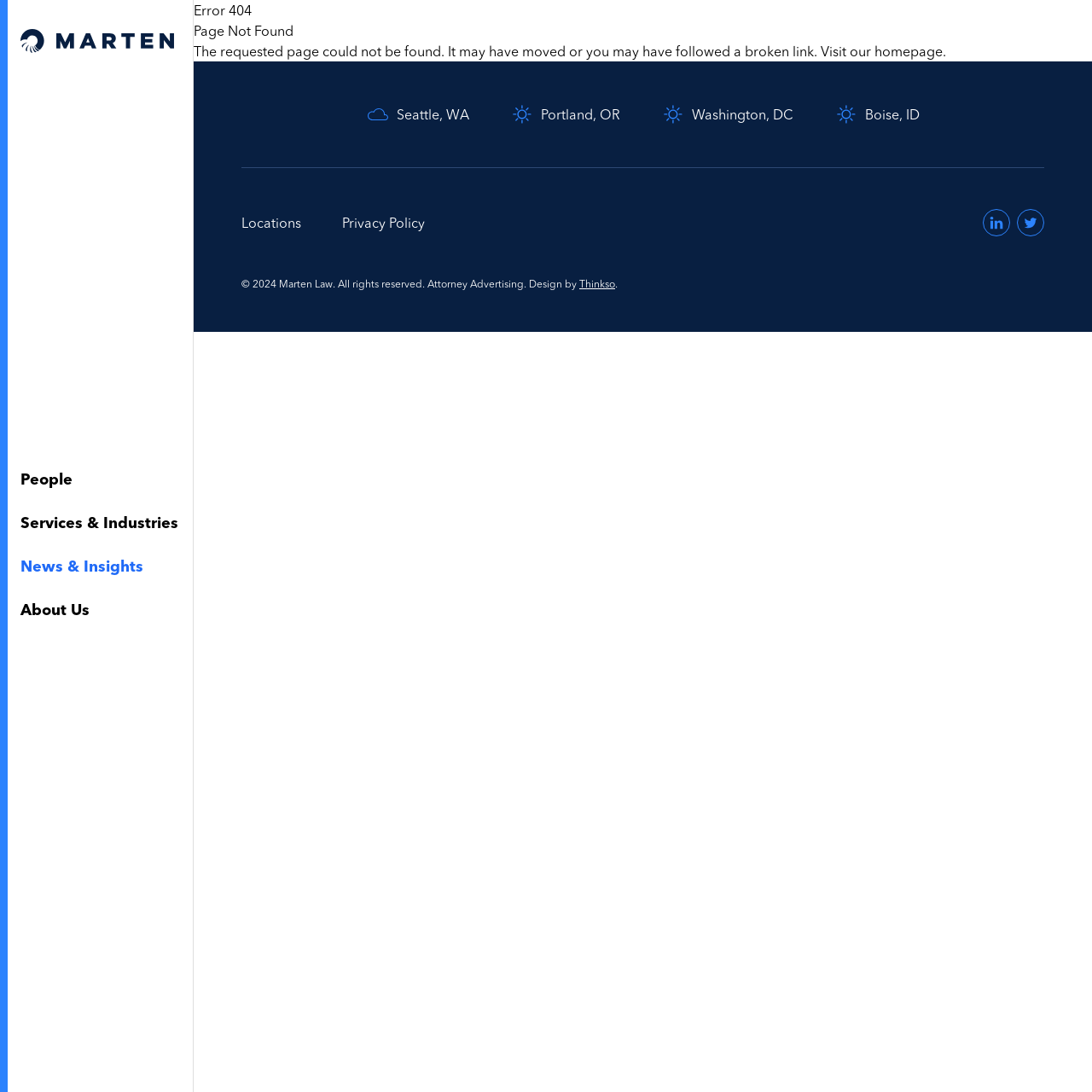Specify the bounding box coordinates of the element's area that should be clicked to execute the given instruction: "Click the Home link". The coordinates should be four float numbers between 0 and 1, i.e., [left, top, right, bottom].

[0.019, 0.027, 0.159, 0.048]